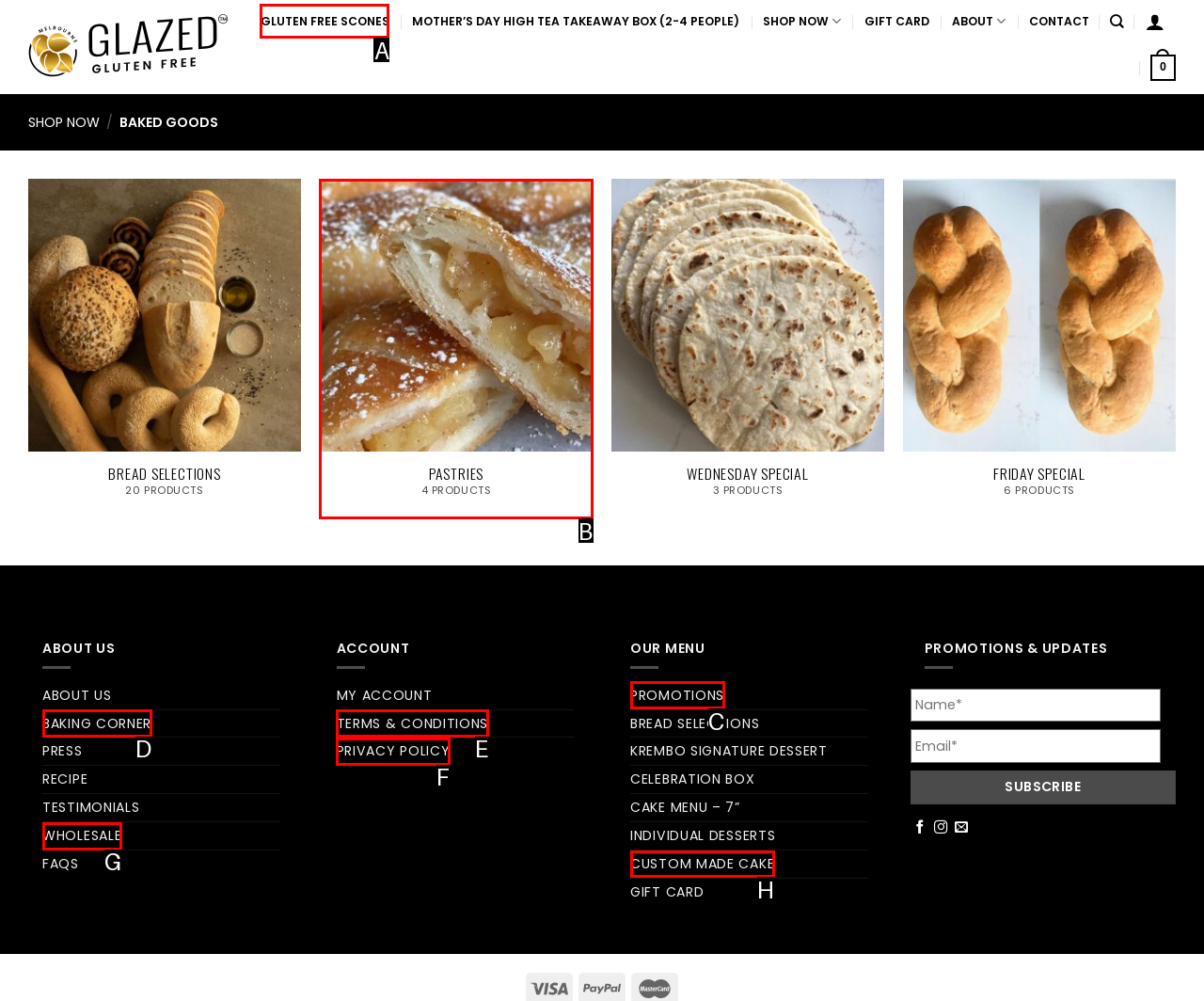Find the option that matches this description: Baking Corner
Provide the matching option's letter directly.

D